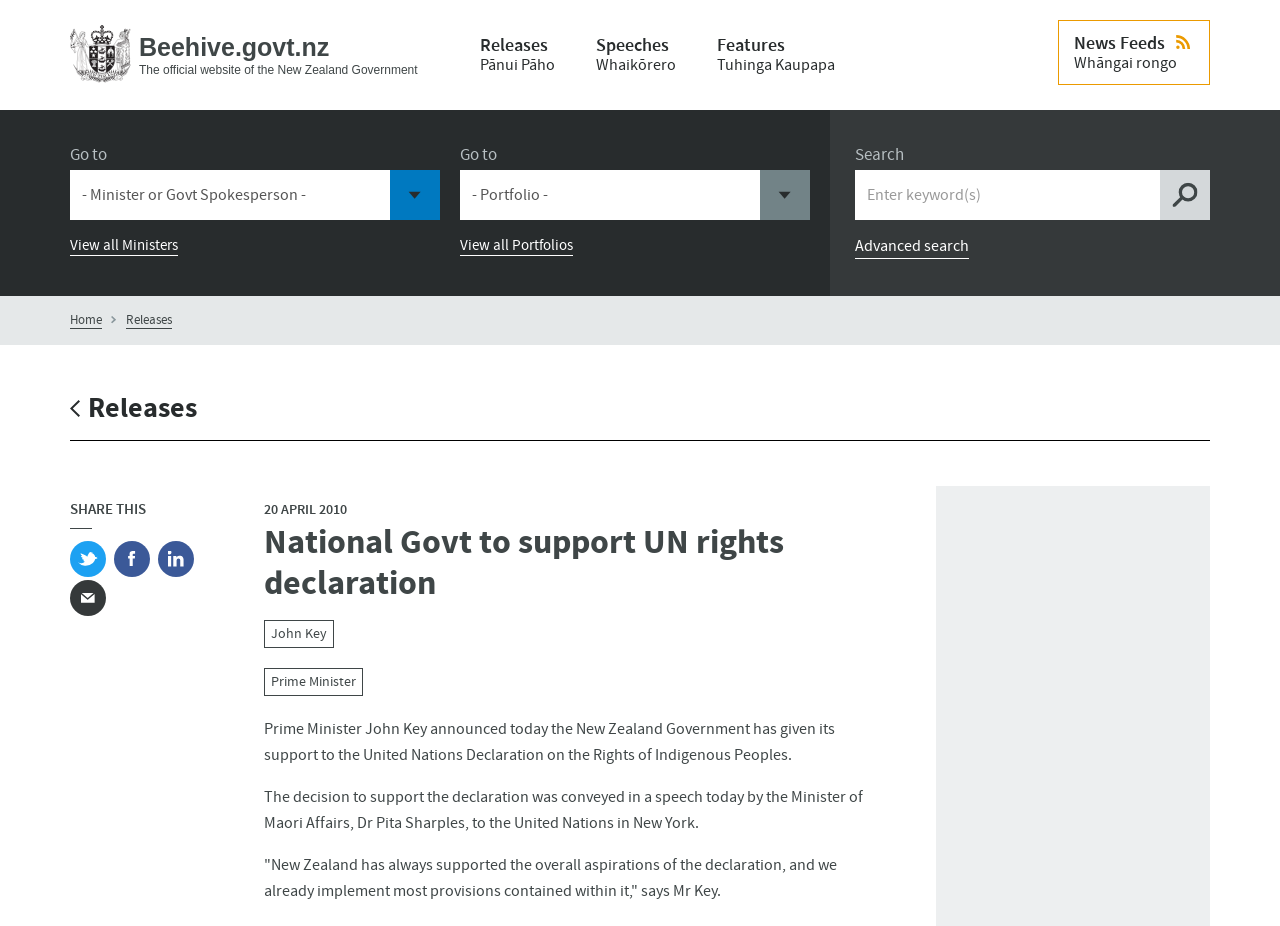Please specify the coordinates of the bounding box for the element that should be clicked to carry out this instruction: "Search for something". The coordinates must be four float numbers between 0 and 1, formatted as [left, top, right, bottom].

[0.668, 0.184, 0.907, 0.238]